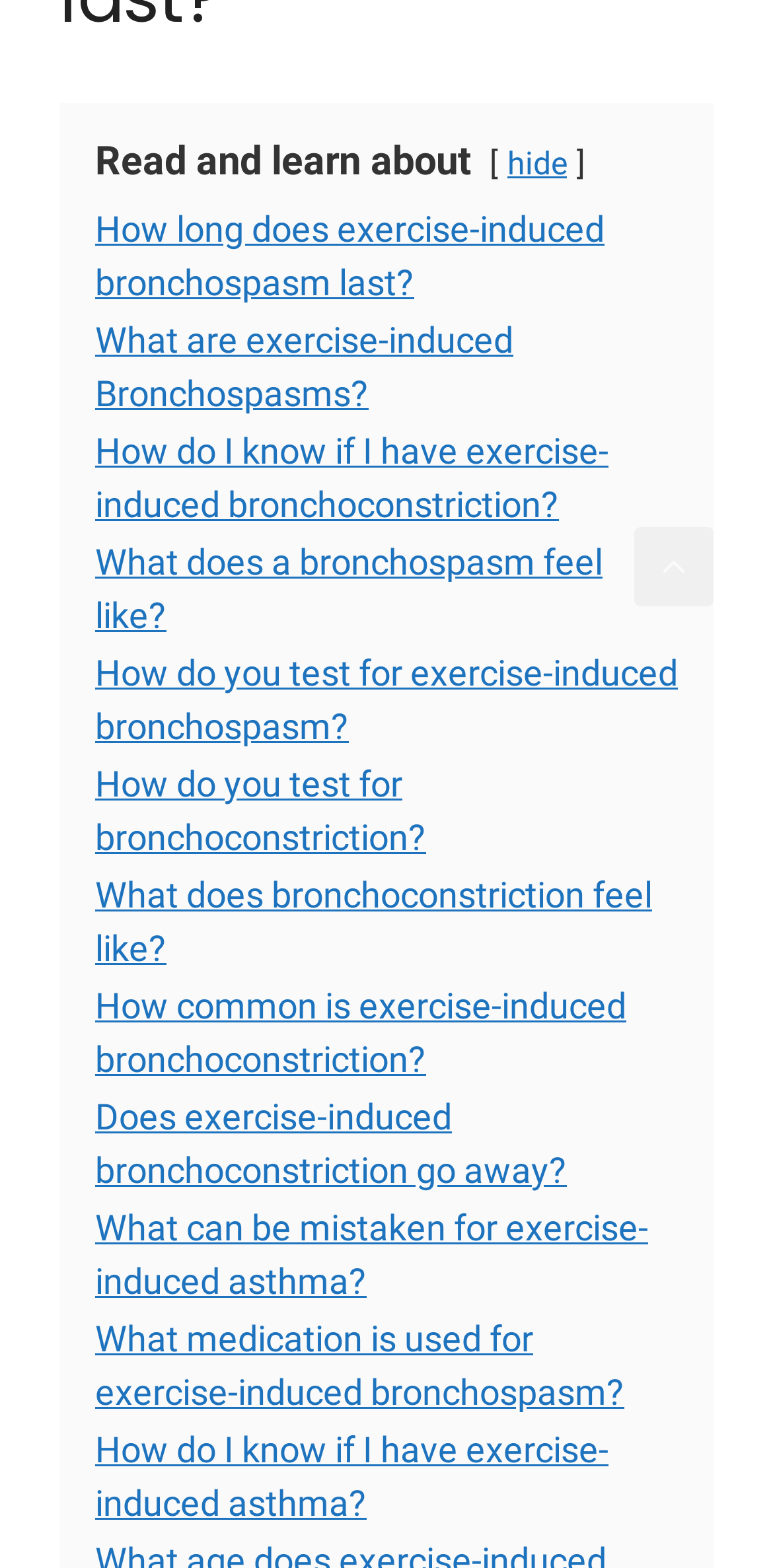Please specify the bounding box coordinates of the element that should be clicked to execute the given instruction: 'Scroll back to top'. Ensure the coordinates are four float numbers between 0 and 1, expressed as [left, top, right, bottom].

[0.821, 0.336, 0.923, 0.387]